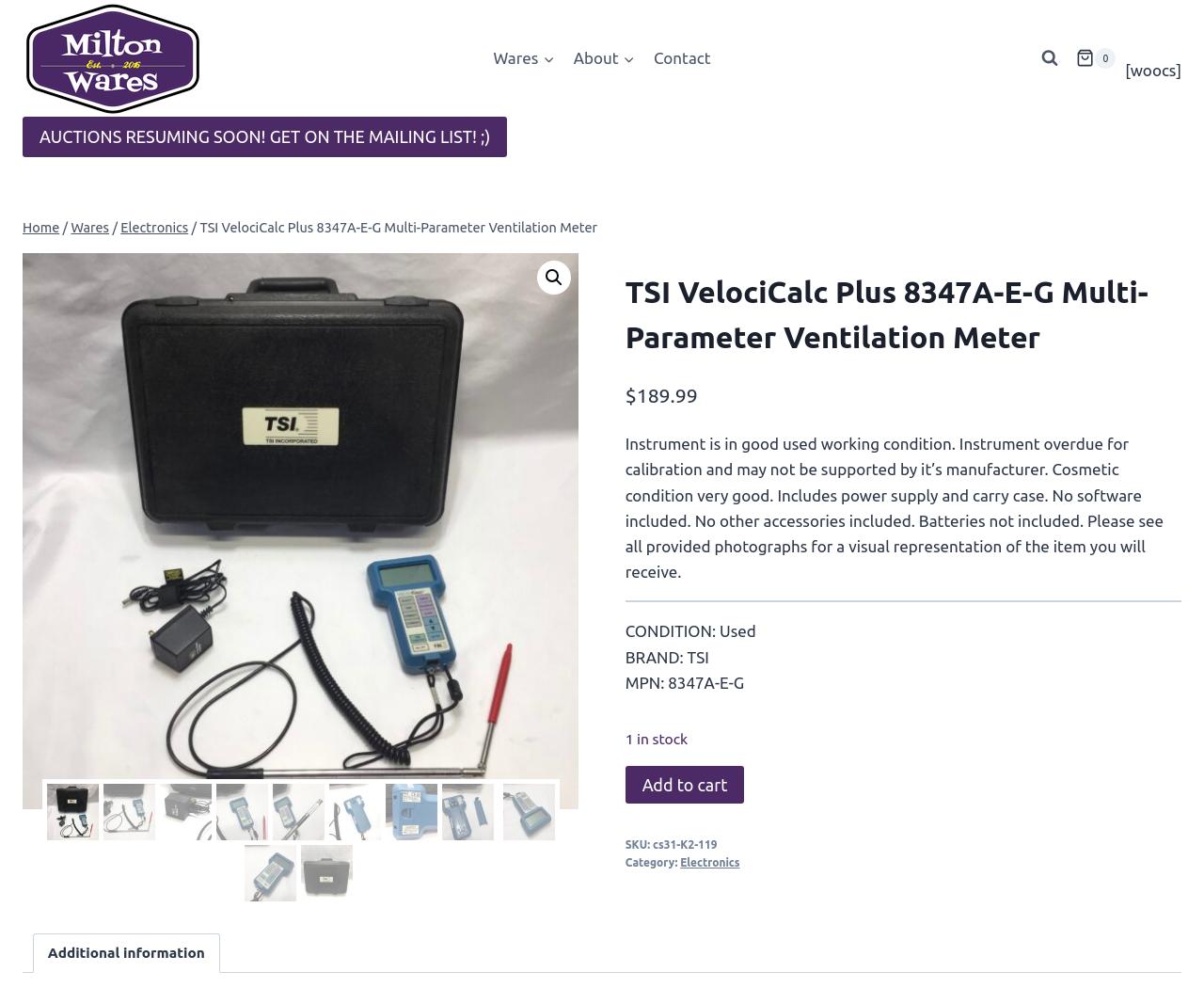Please provide a brief answer to the following inquiry using a single word or phrase:
What is the price of the TSI VelociCalc Plus 8347A-E-G?

$189.99